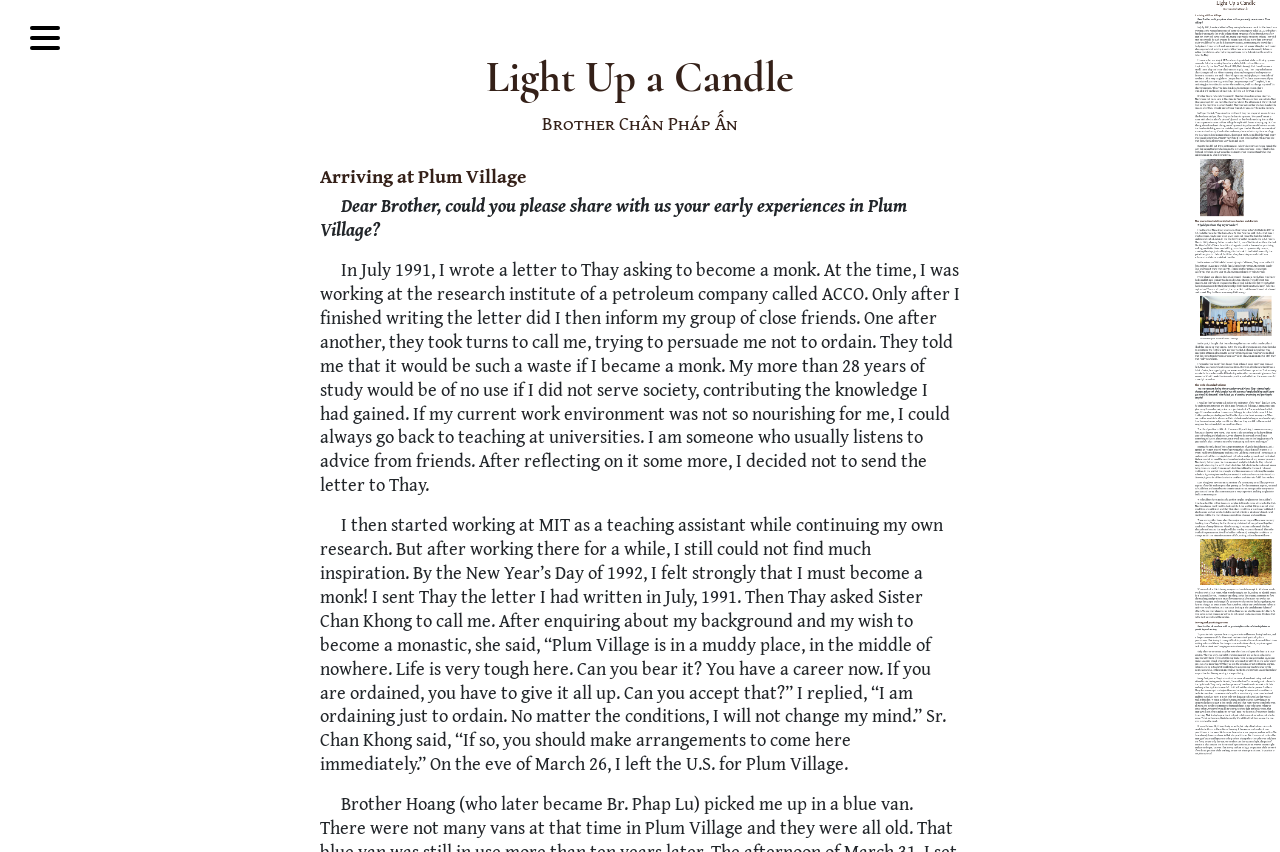Provide a short answer to the following question with just one word or phrase: What is the topic of the text under 'Brother Chân Pháp Ấn'?

Becoming a monk